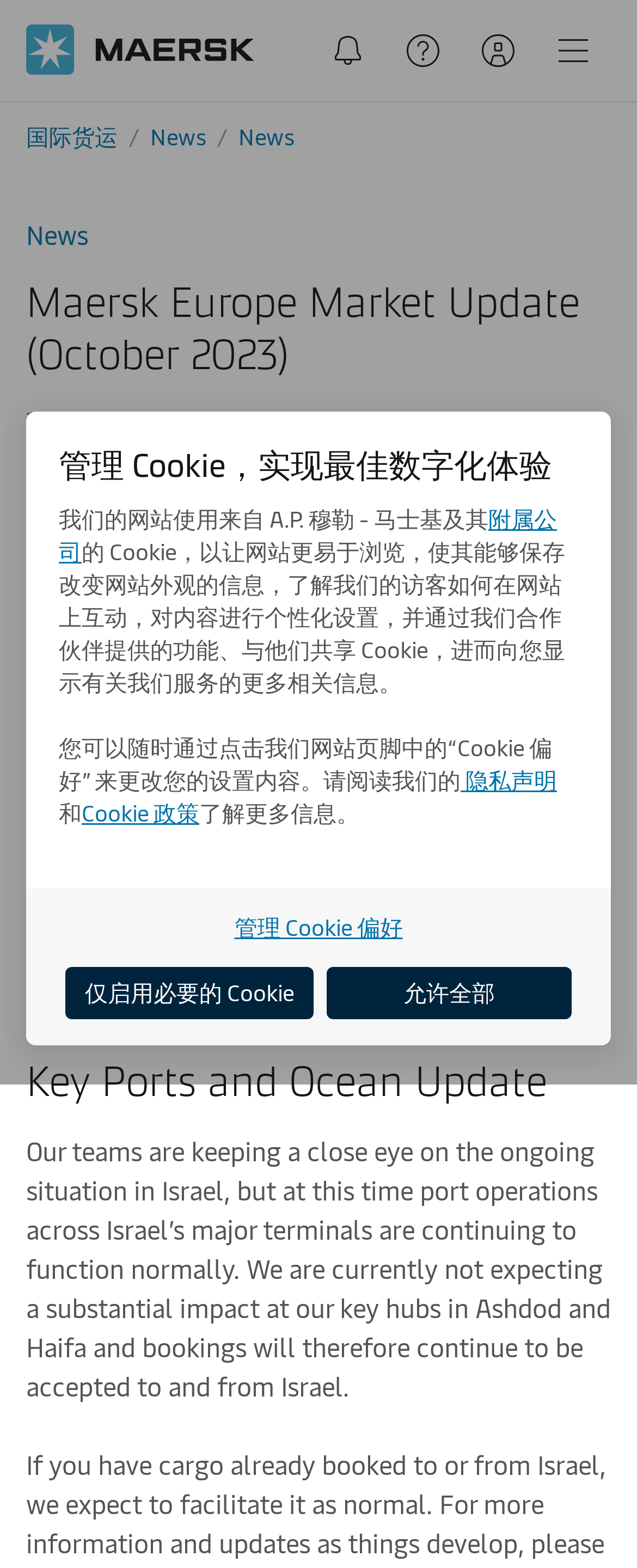Using the provided element description "parent_node: 跳至内容", determine the bounding box coordinates of the UI element.

[0.041, 0.016, 0.4, 0.049]